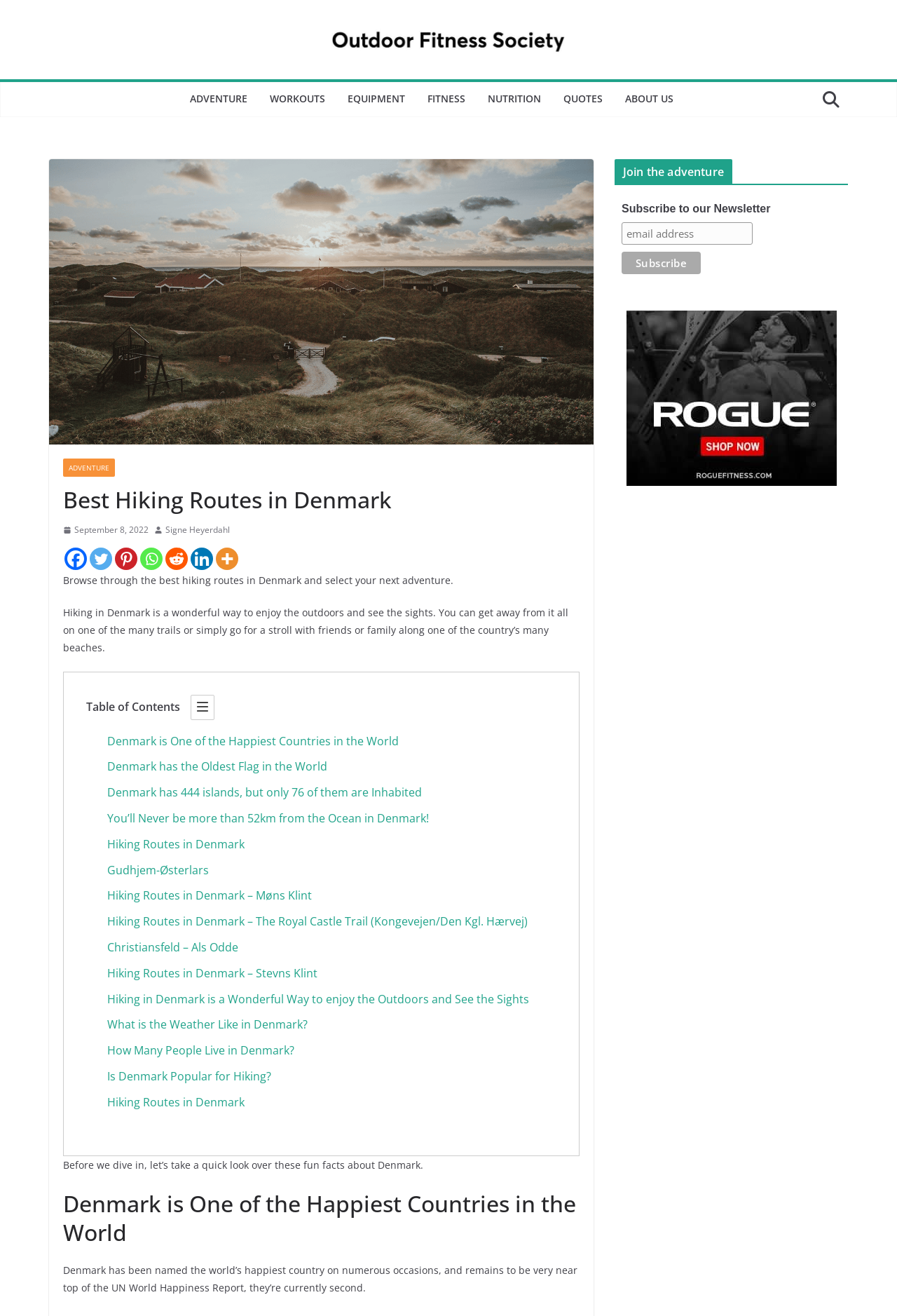Determine the bounding box coordinates for the area you should click to complete the following instruction: "Click on the 'Denmark is One of the Happiest Countries in the World' link".

[0.12, 0.557, 0.445, 0.569]